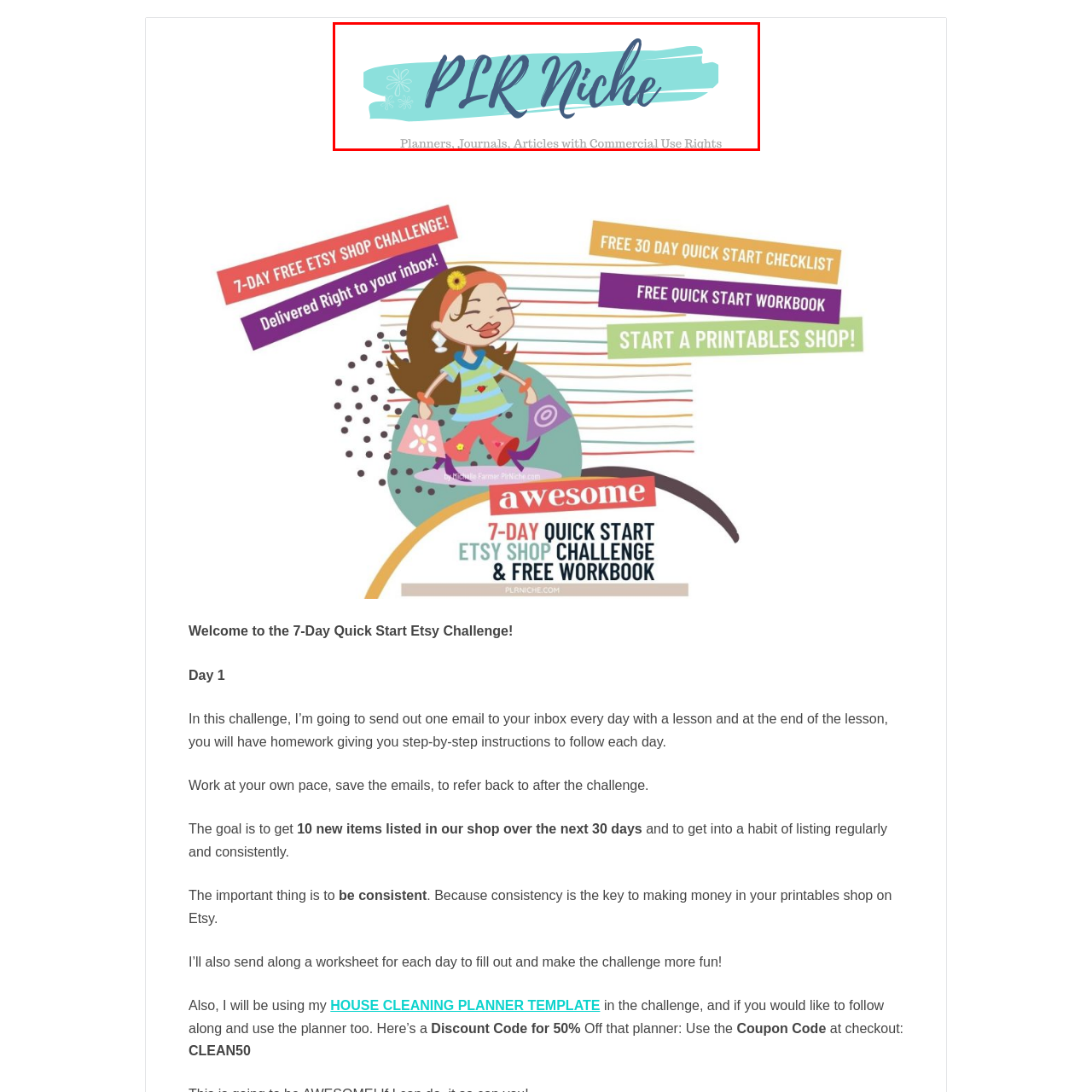Create a thorough and descriptive caption for the photo marked by the red boundary.

The image showcases the logo for "PLR Niche," featuring a vibrant design that captures the essence of creative content. The logo consists of the words "PLR Niche" prominently displayed in a stylish, dark blue font against a soft, light turquoise brushstroke background. This background adds a dynamic touch to the logo, evoking a sense of creativity and inspiration. Beneath the main title, the tagline reads "Planners, Journals, Articles with Commercial Use Rights," presented in a clean, understated font, highlighting the offerings of this niche. The logo effectively embodies the brand's focus on providing valuable resources for those interested in planners and journals, making it an eye-catching representation of their identity in the digital marketplace.